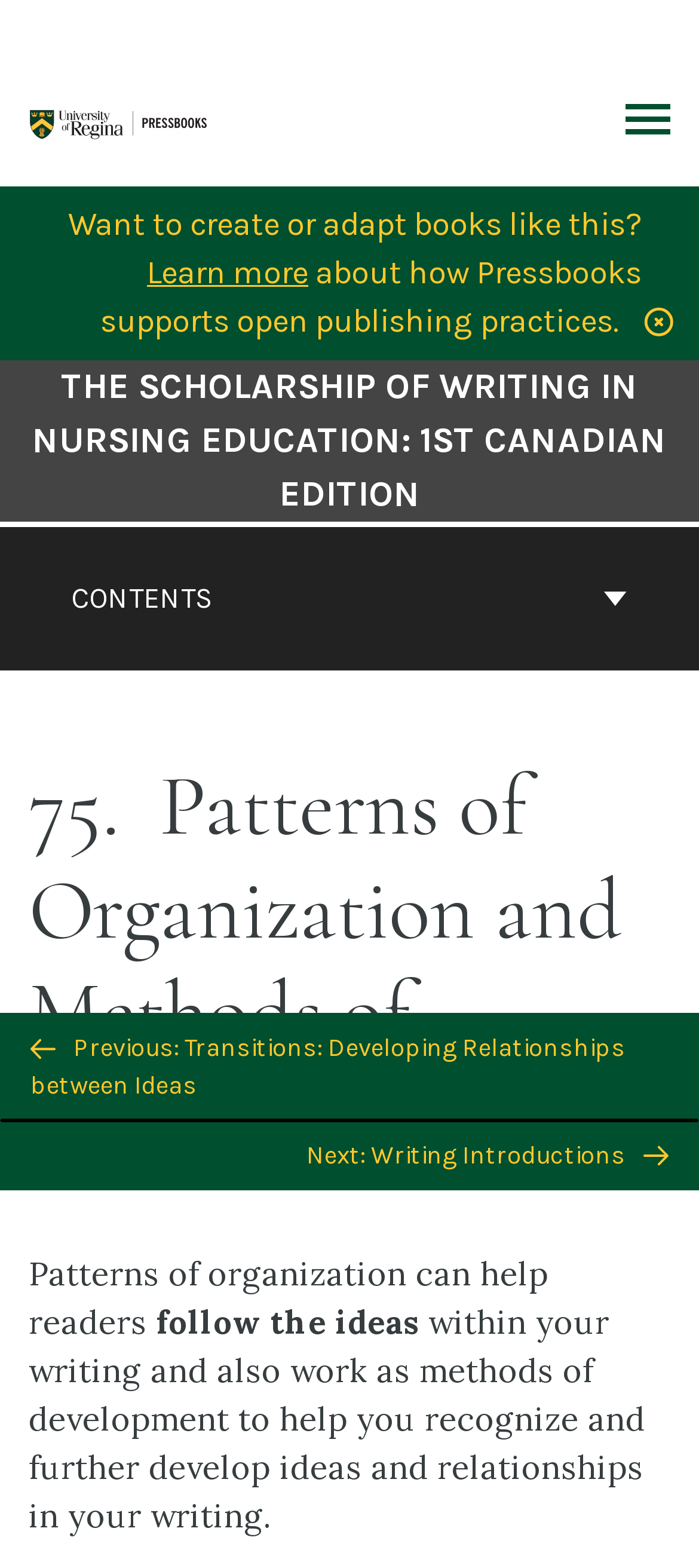Can you find the bounding box coordinates for the element to click on to achieve the instruction: "Learn more about open publishing practices"?

[0.21, 0.161, 0.441, 0.186]